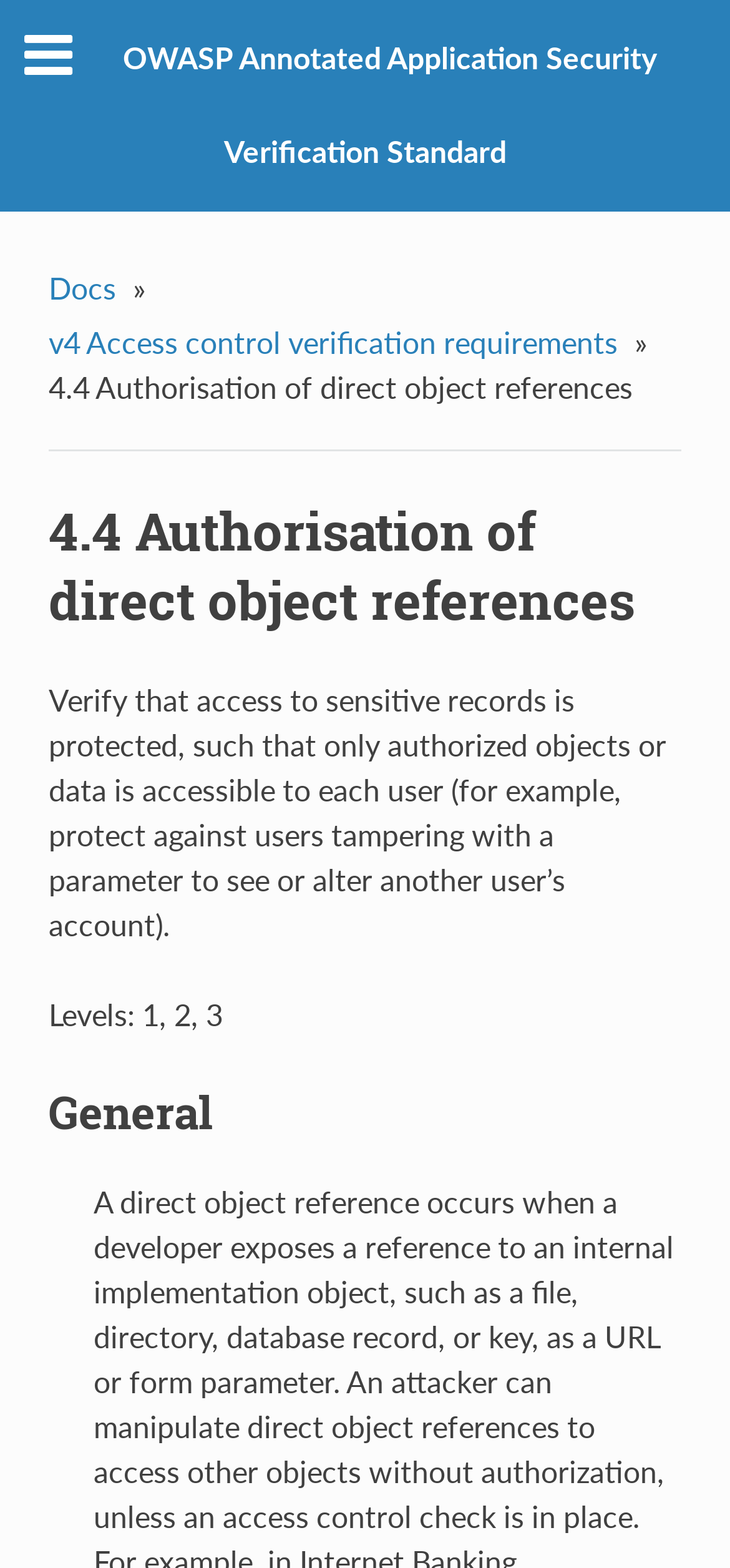Observe the image and answer the following question in detail: What is the level of access control verification?

According to the webpage content, the level of access control verification is specified as Levels 1, 2, and 3. This information is provided in the section that describes the verification requirements.